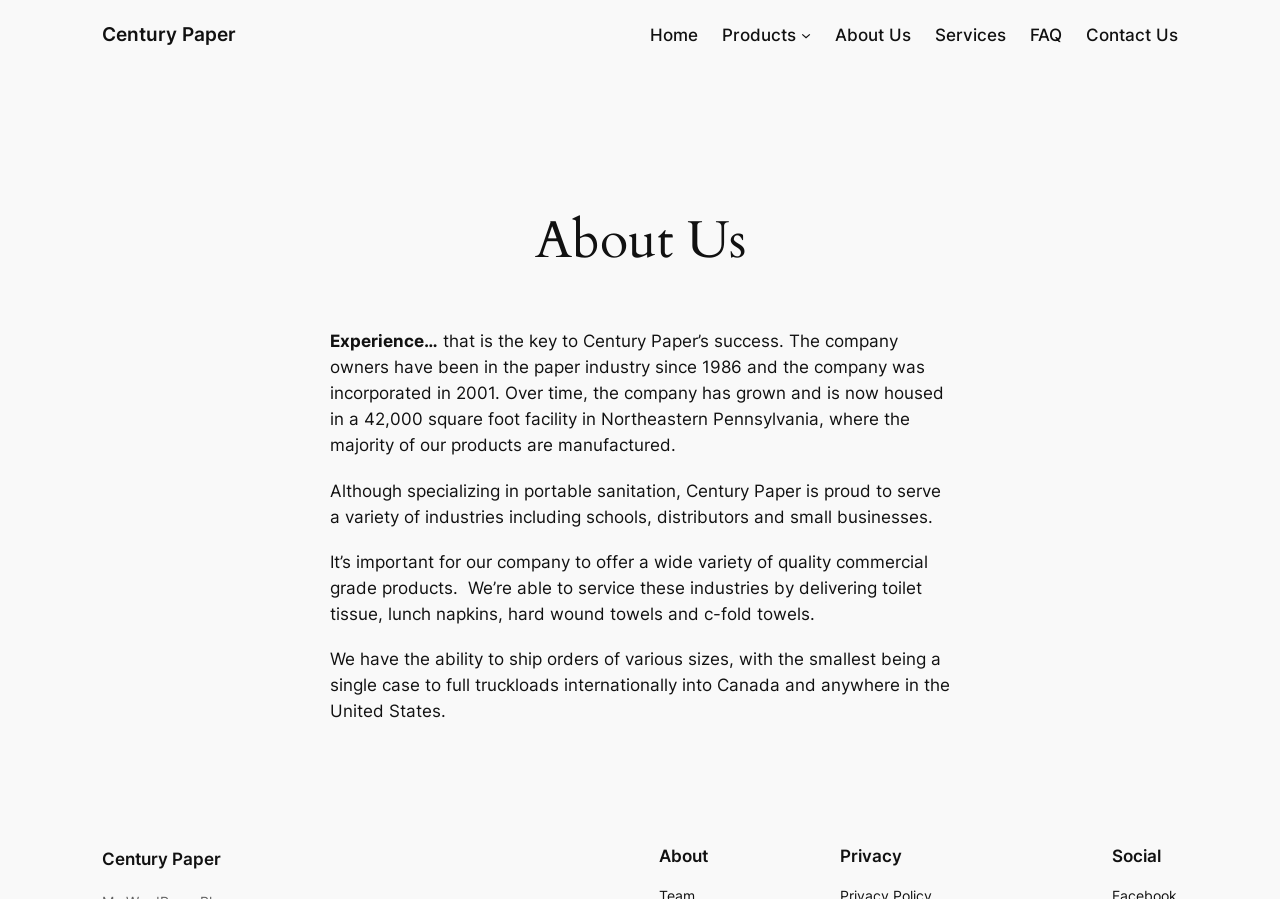How long have the company owners been in the paper industry?
Please provide a detailed and comprehensive answer to the question.

The company owners' experience in the paper industry can be found in the paragraph that describes the company's history and growth. It is mentioned that the company owners have been in the paper industry since 1986.